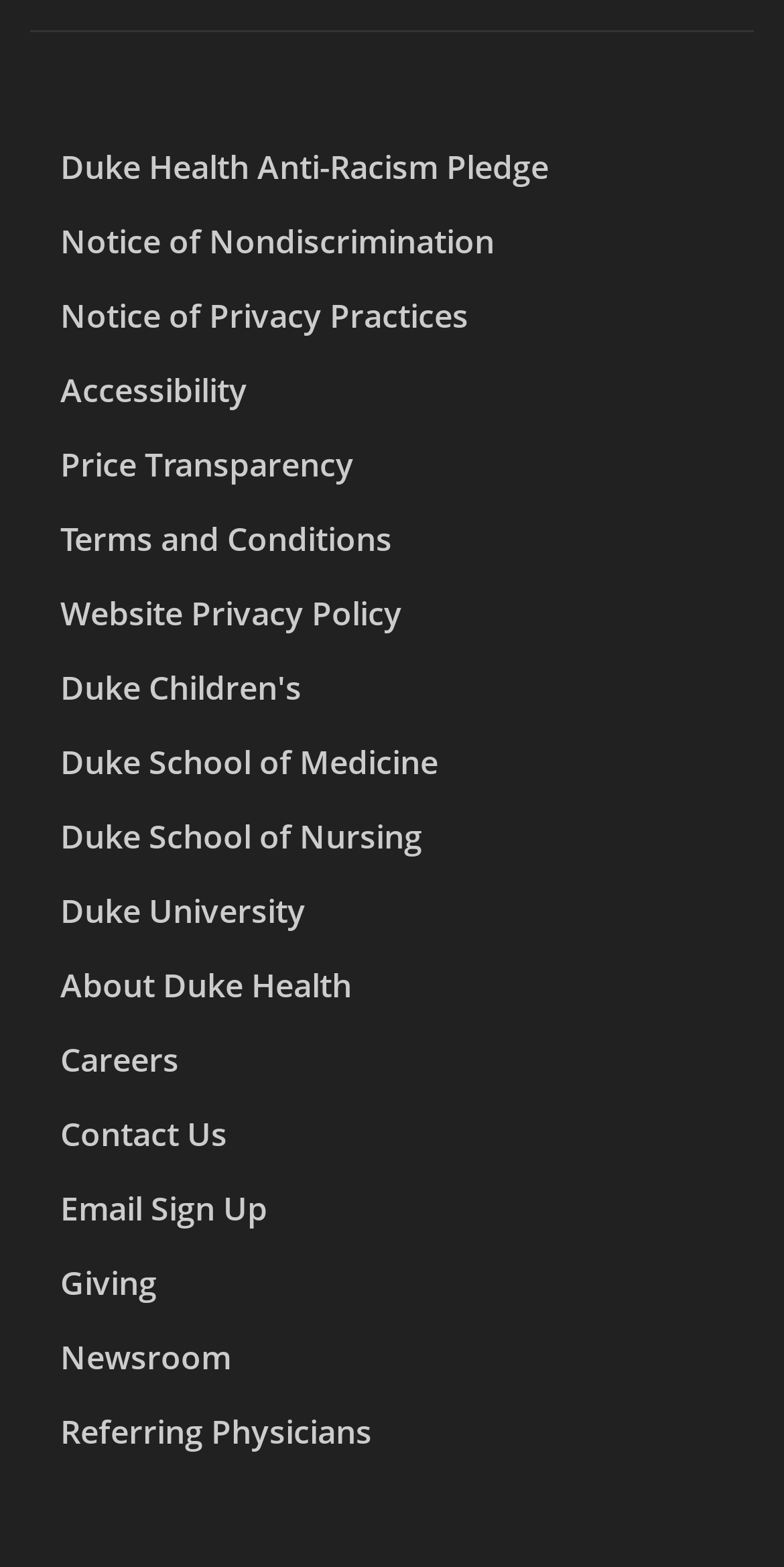Please identify the bounding box coordinates for the region that you need to click to follow this instruction: "View Duke Children's".

[0.077, 0.425, 0.385, 0.453]